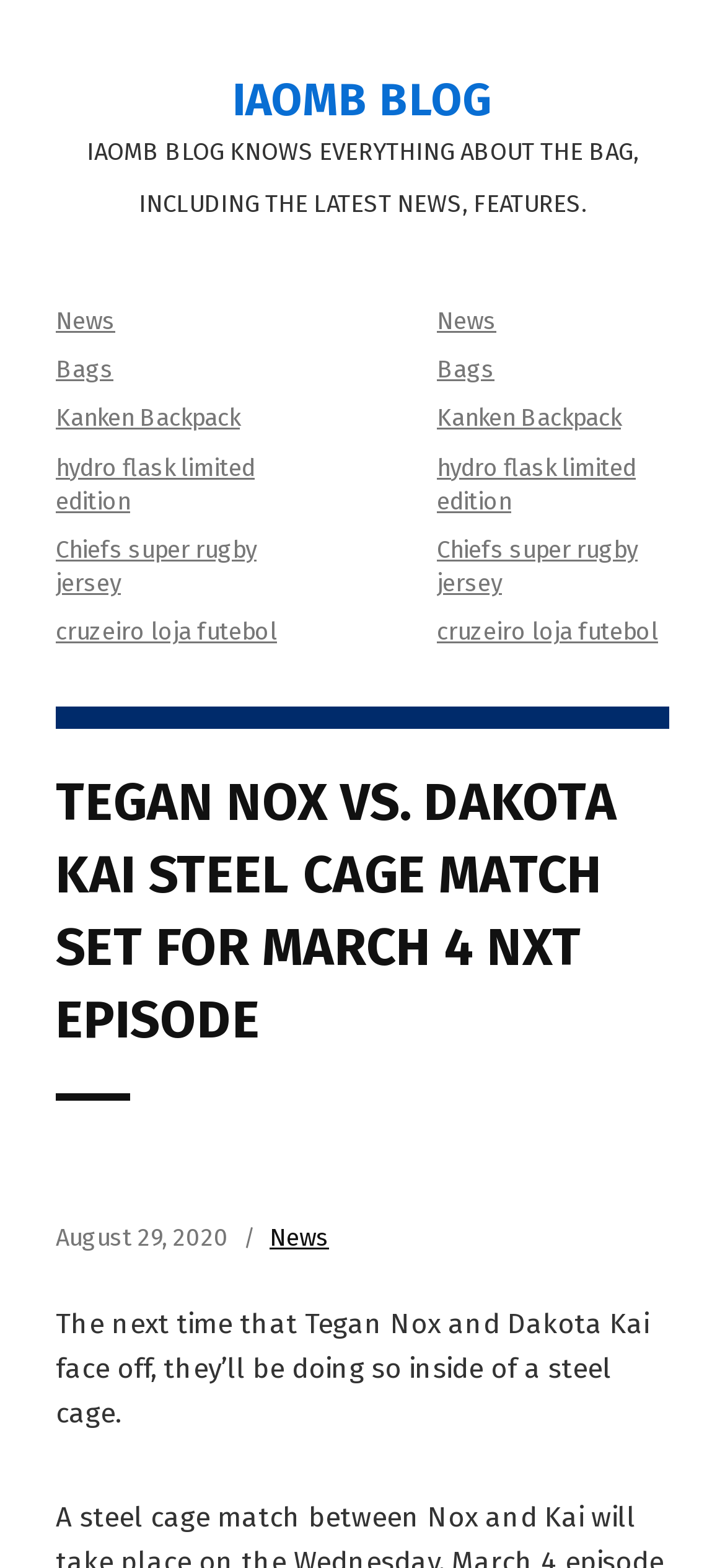Use a single word or phrase to answer the question: What is the context of the steel cage match?

NXT episode